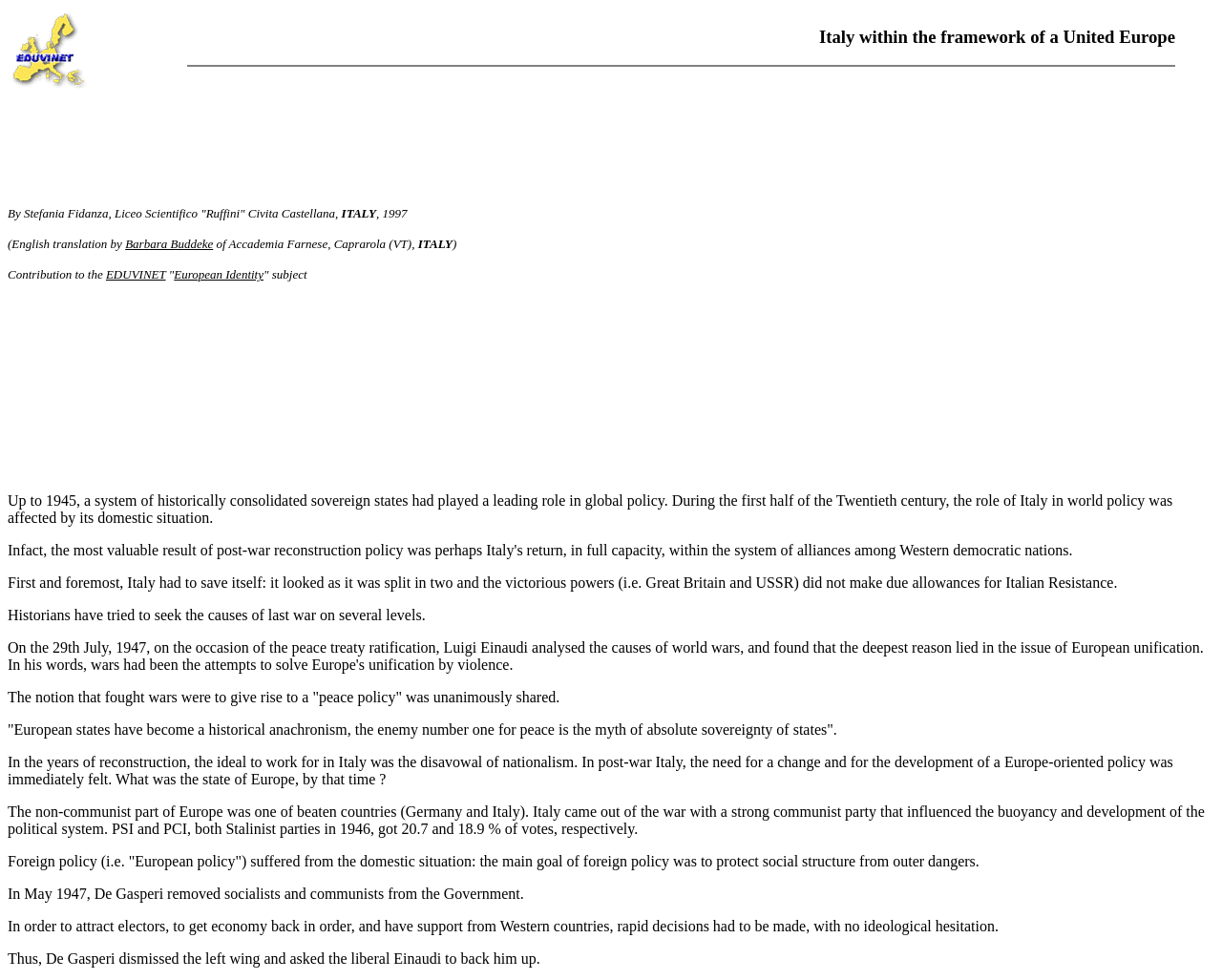Who did De Gasperi ask to back him up in 1947?
Kindly give a detailed and elaborate answer to the question.

De Gasperi asked liberal Einaudi to back him up in 1947, as mentioned in the static text element 'Thus, De Gasperi dismissed the left wing and asked the liberal Einaudi to back him up.' which is located near the bottom of the webpage.